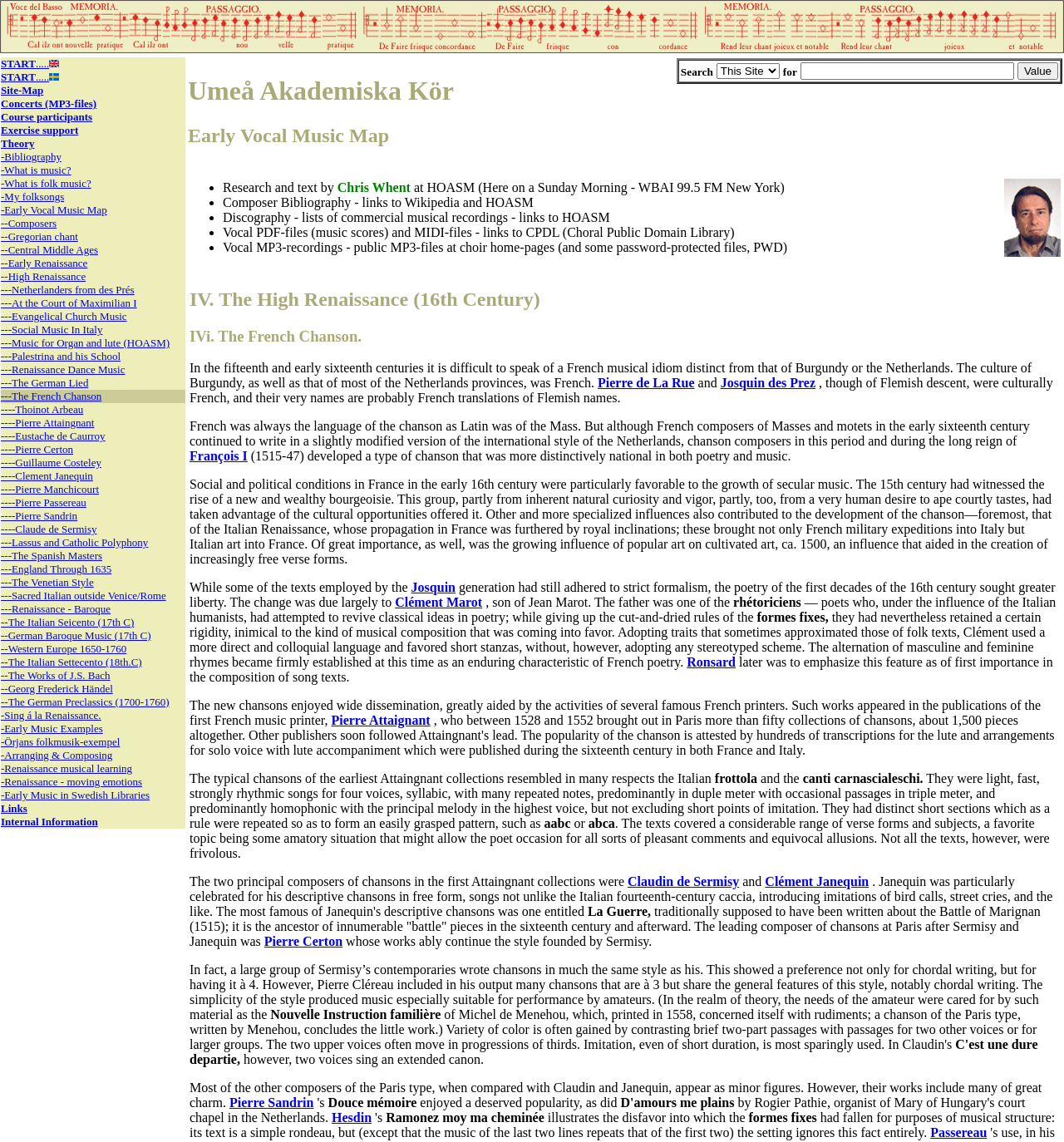Please find and report the bounding box coordinates of the element to click in order to perform the following action: "Read the 'Why should you hire debt collectors?' article". The coordinates should be expressed as four float numbers between 0 and 1, in the format [left, top, right, bottom].

None